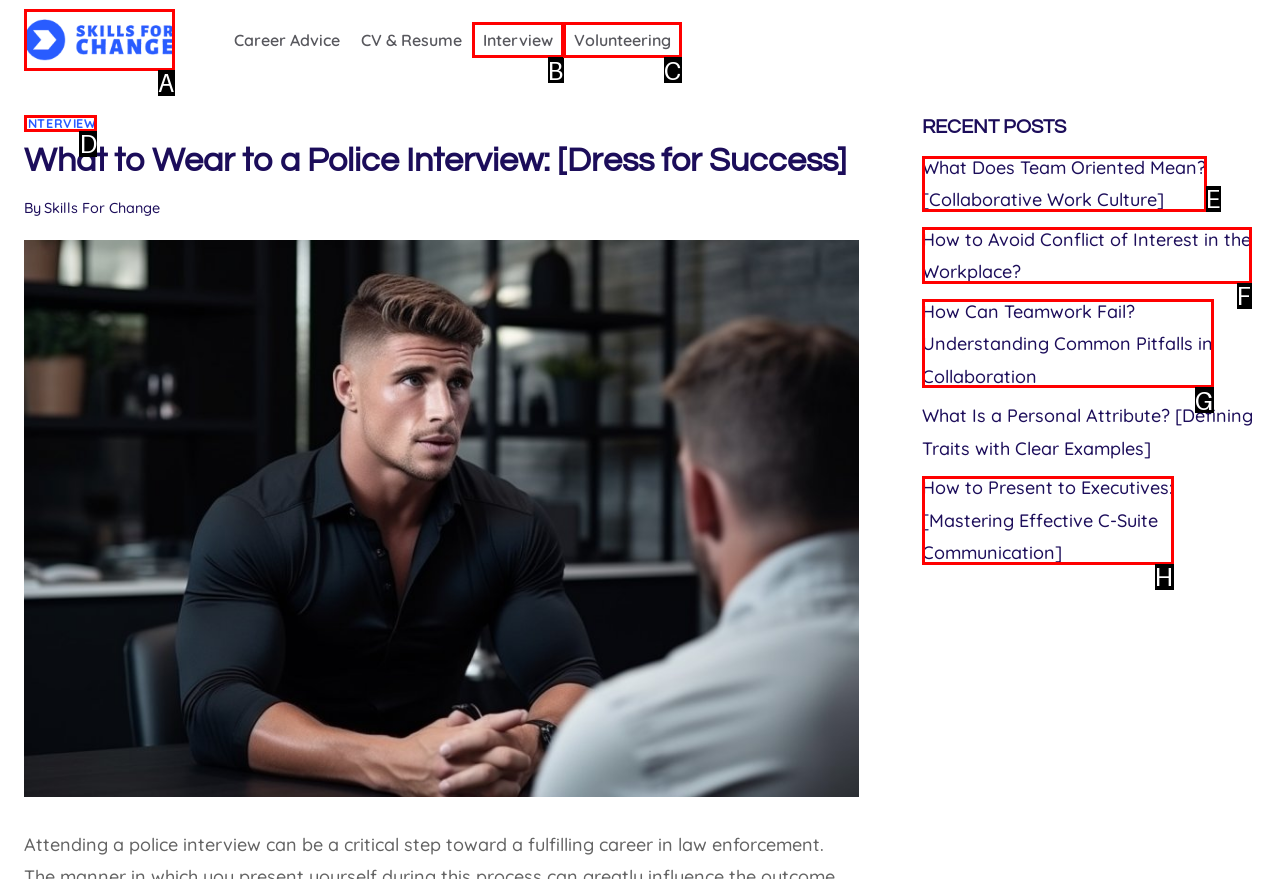Identify the correct option to click in order to accomplish the task: visit SkillsForChange.com Provide your answer with the letter of the selected choice.

A